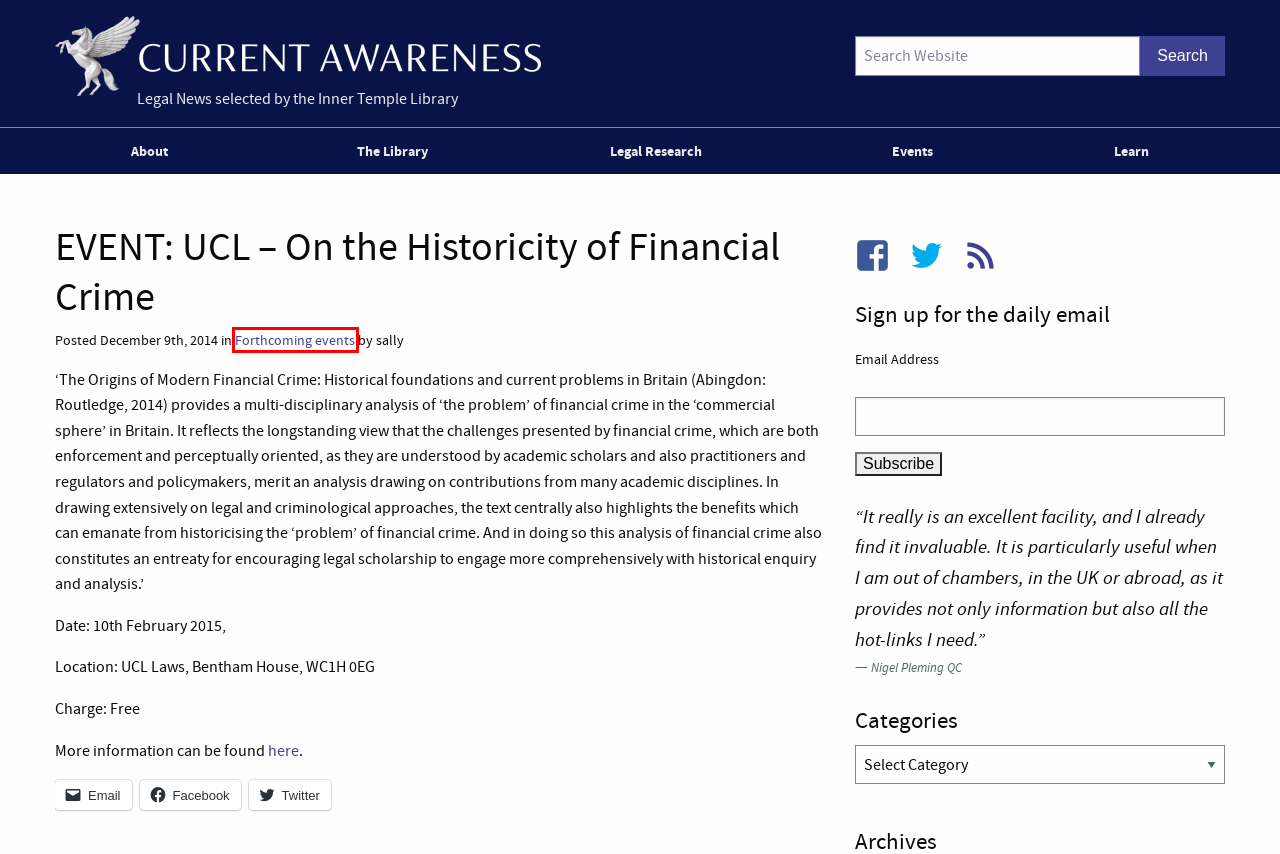You are provided with a screenshot of a webpage containing a red rectangle bounding box. Identify the webpage description that best matches the new webpage after the element in the bounding box is clicked. Here are the potential descriptions:
A. Learn for Free: Law Courses & Lectures Online – Current Awareness
B. Forthcoming events – Current Awareness
C. About – Current Awareness
D. 09/12/2014 – Current Awareness
E. The Library – Current Awareness
F. Current Awareness – Legal News selected by the Inner Temple Library
G. 02/12/2014 – Current Awareness
H. RSS Feeds – Current Awareness

B